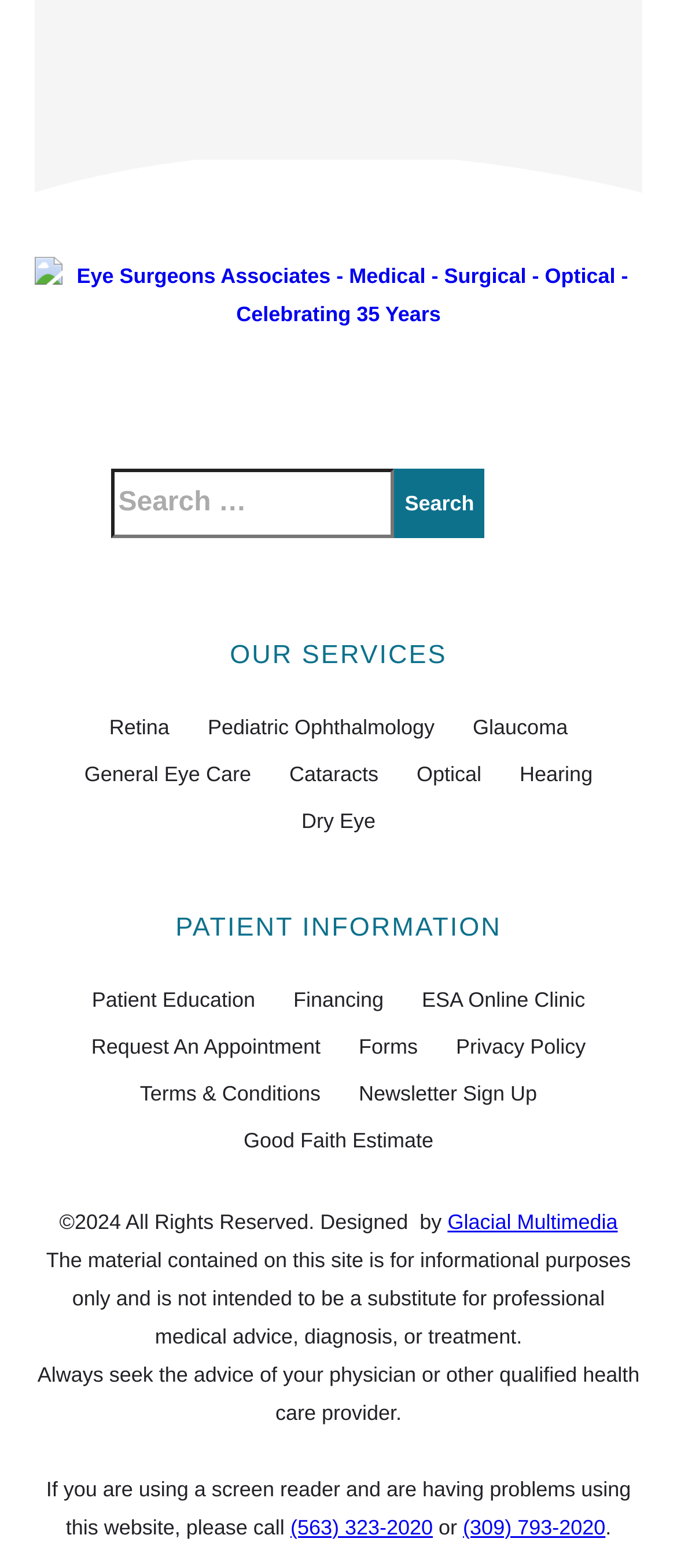Find the bounding box coordinates of the clickable region needed to perform the following instruction: "Learn about Retina services". The coordinates should be provided as four float numbers between 0 and 1, i.e., [left, top, right, bottom].

[0.161, 0.452, 0.25, 0.476]